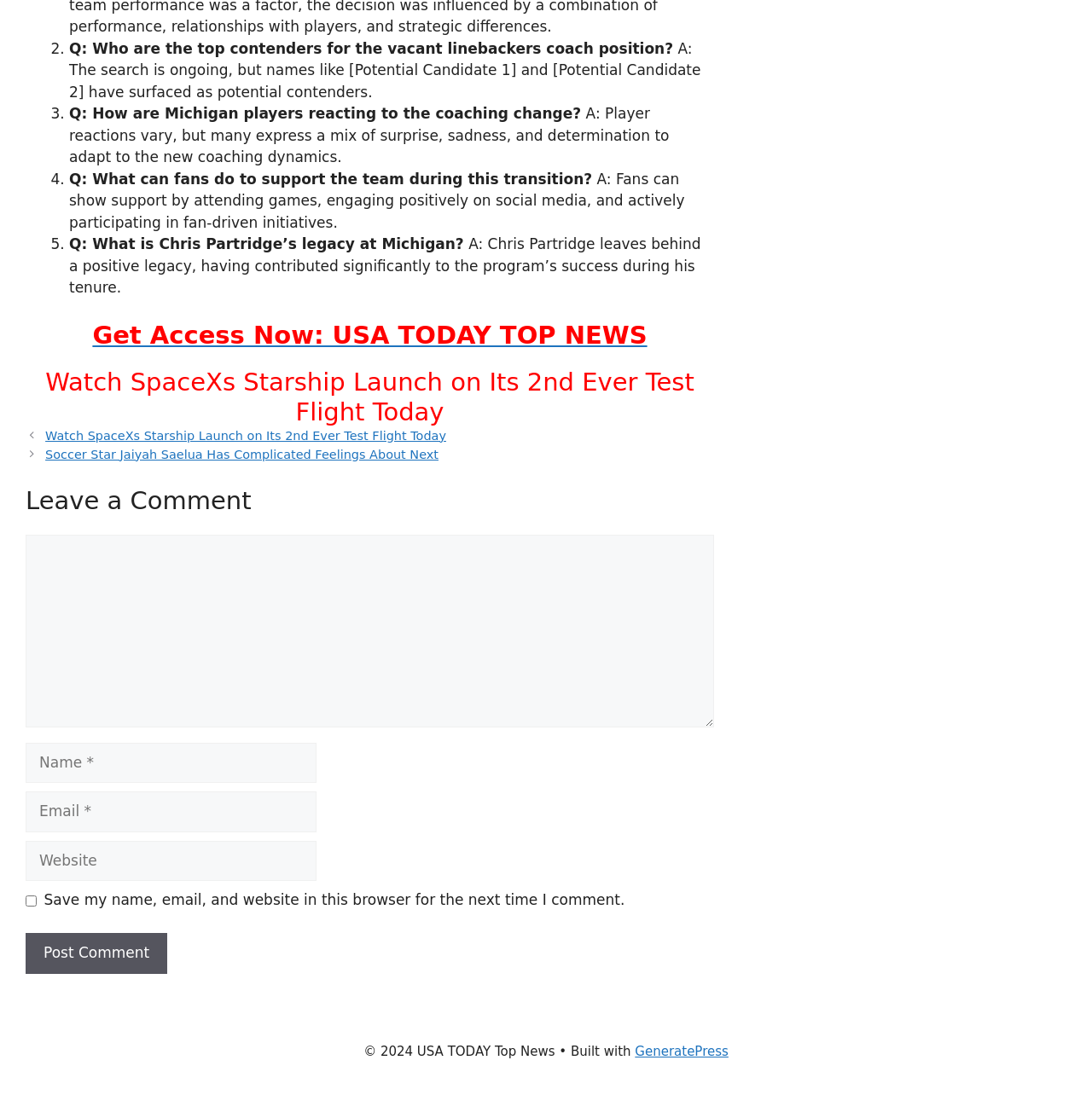Use a single word or phrase to respond to the question:
What is the default state of the checkbox 'Save my name, email, and website in this browser for the next time I comment'?

Unchecked